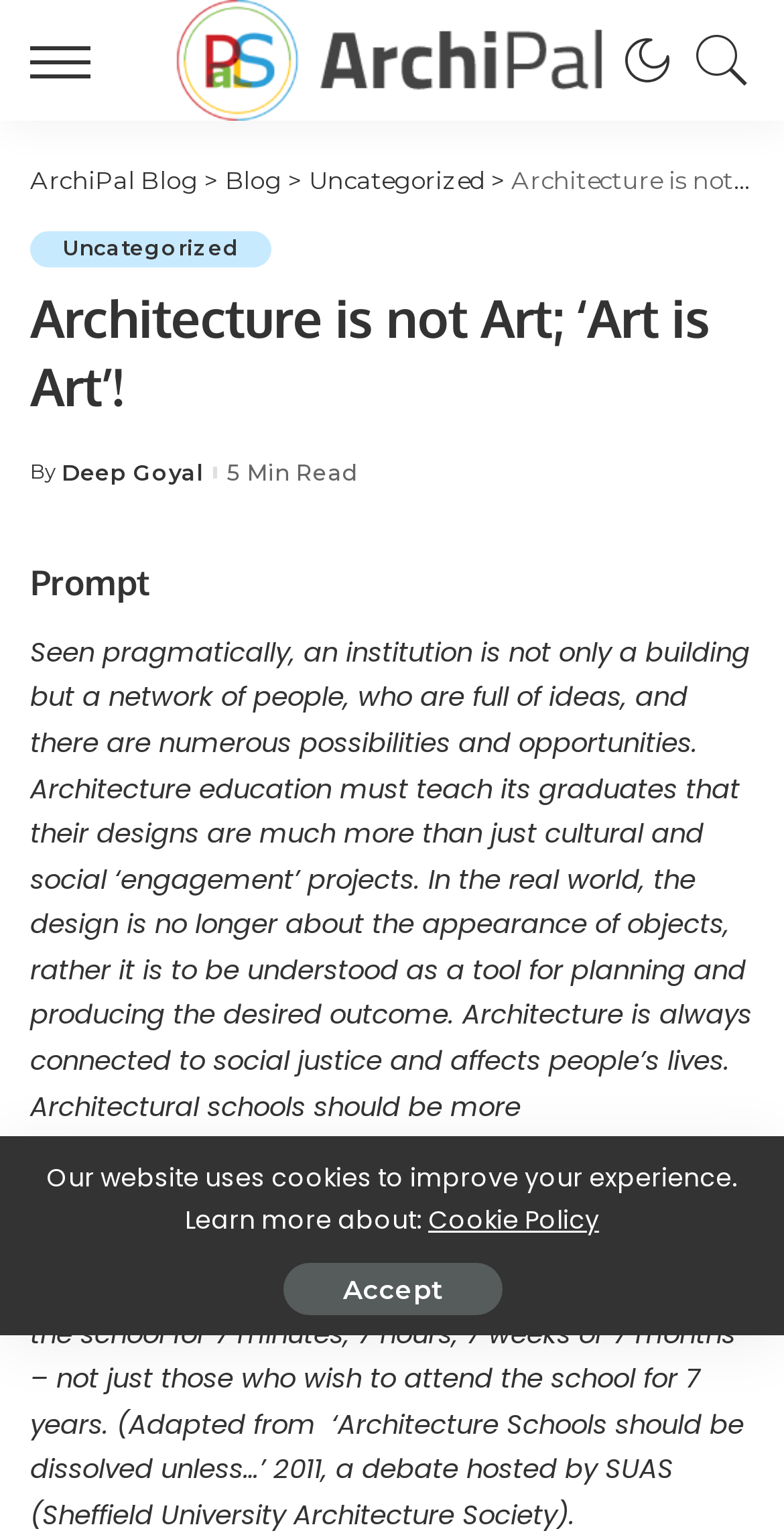Please find and provide the title of the webpage.

Architecture is not Art; ‘Art is Art’!